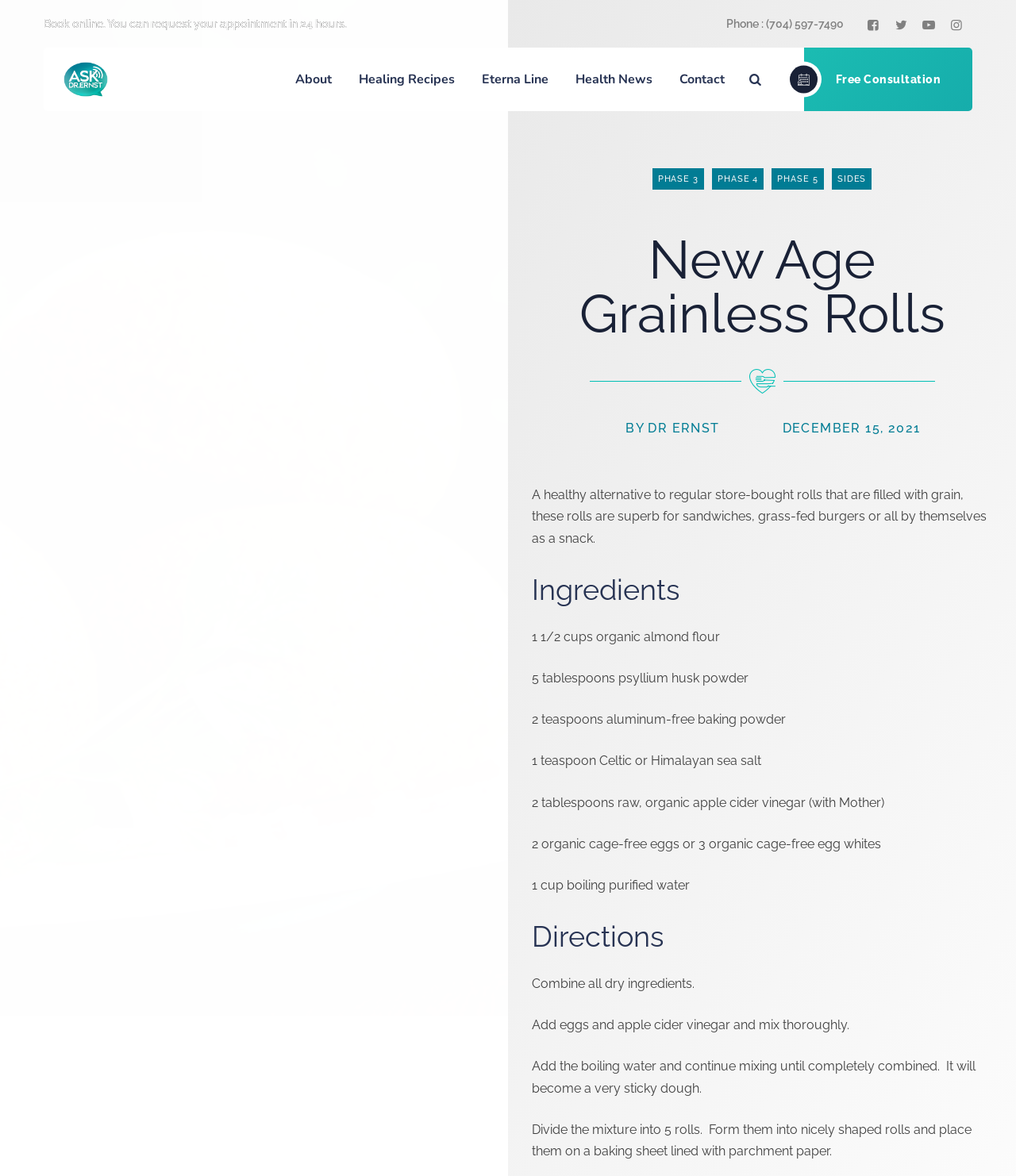Highlight the bounding box coordinates of the region I should click on to meet the following instruction: "Read the article 'The ABCs of PFAS: What You Need to Know About Liabilities for the “Forever Chemical”'".

None